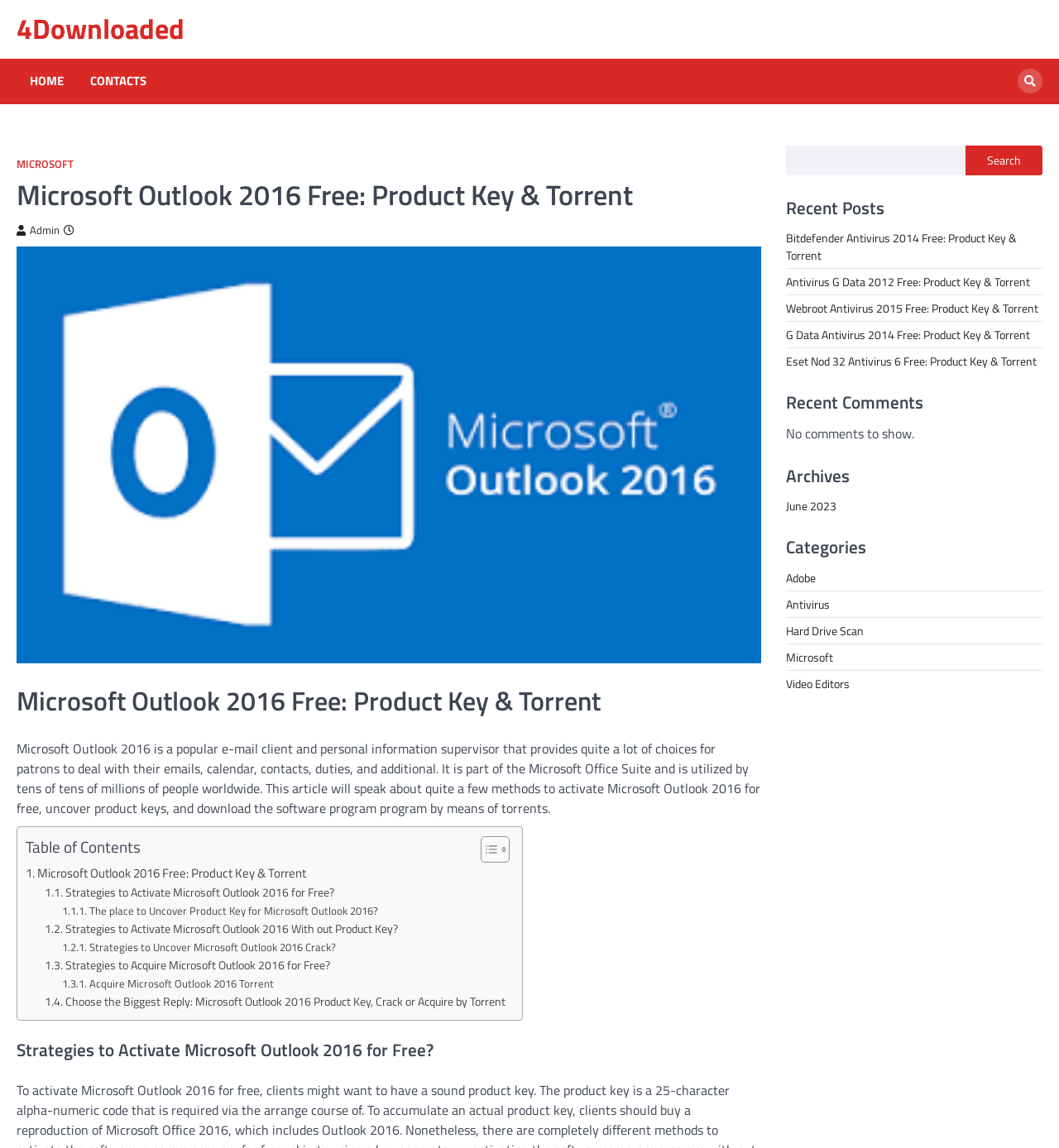What is the purpose of the search box?
Using the image, elaborate on the answer with as much detail as possible.

The search box is located in the complementary section with a search icon and a button labeled 'Search'. Its purpose is to allow users to search the website for specific content.